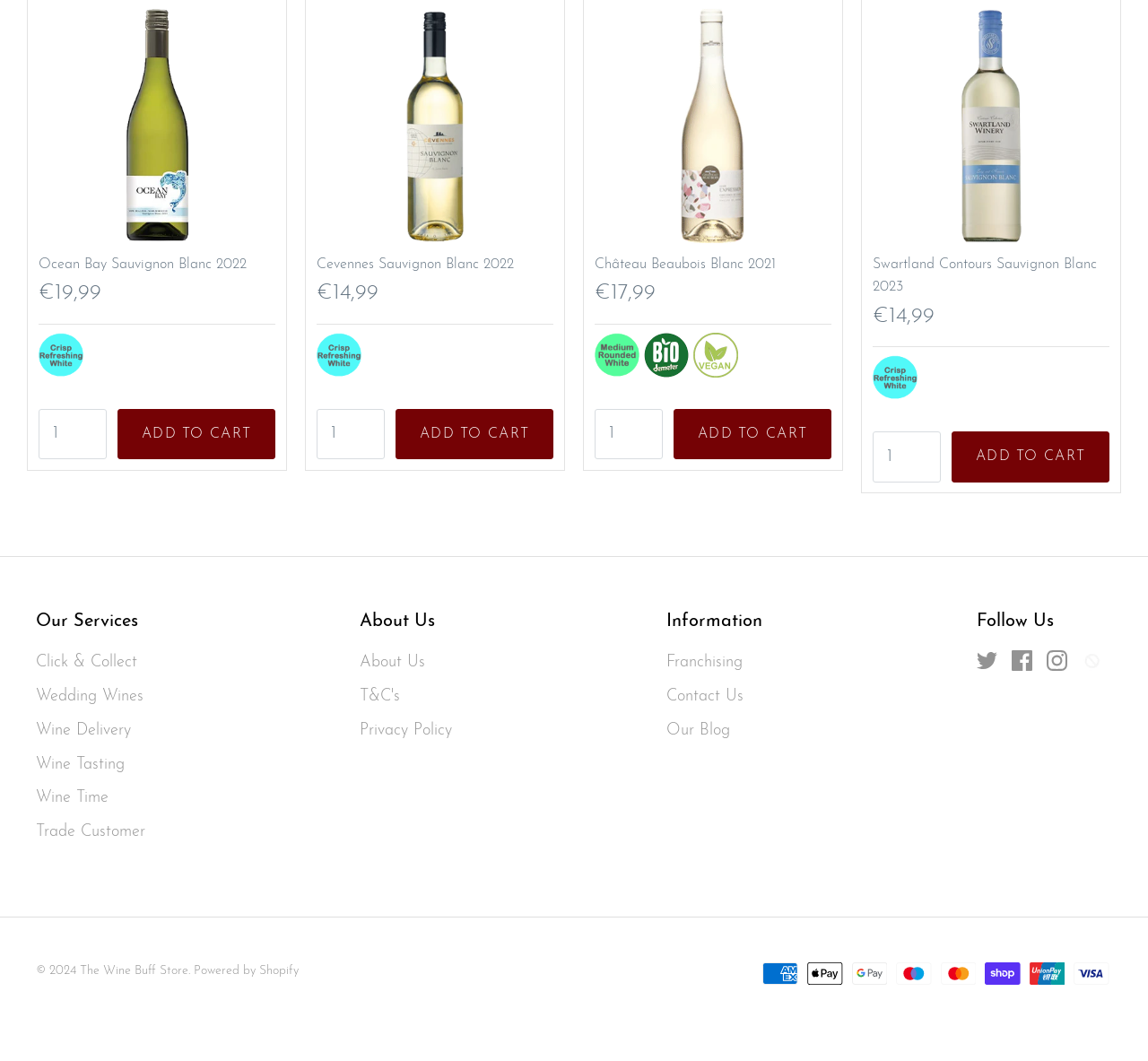Please identify the bounding box coordinates for the region that you need to click to follow this instruction: "Follow The Wine Buff on Twitter".

[0.851, 0.613, 0.869, 0.633]